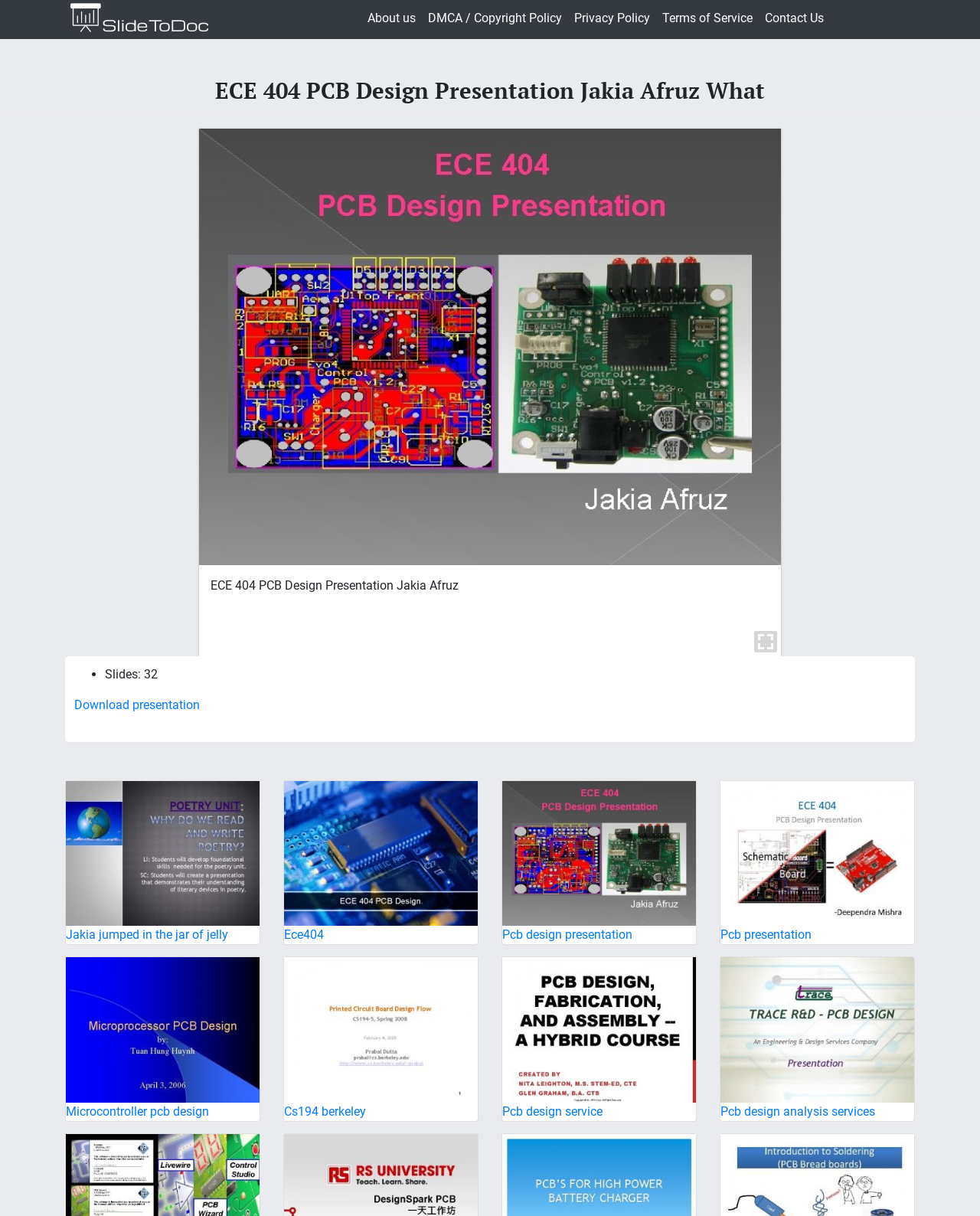Determine the bounding box coordinates for the area that needs to be clicked to fulfill this task: "Click on the SlideToDoc.com link". The coordinates must be given as four float numbers between 0 and 1, i.e., [left, top, right, bottom].

[0.066, 0.008, 0.219, 0.02]